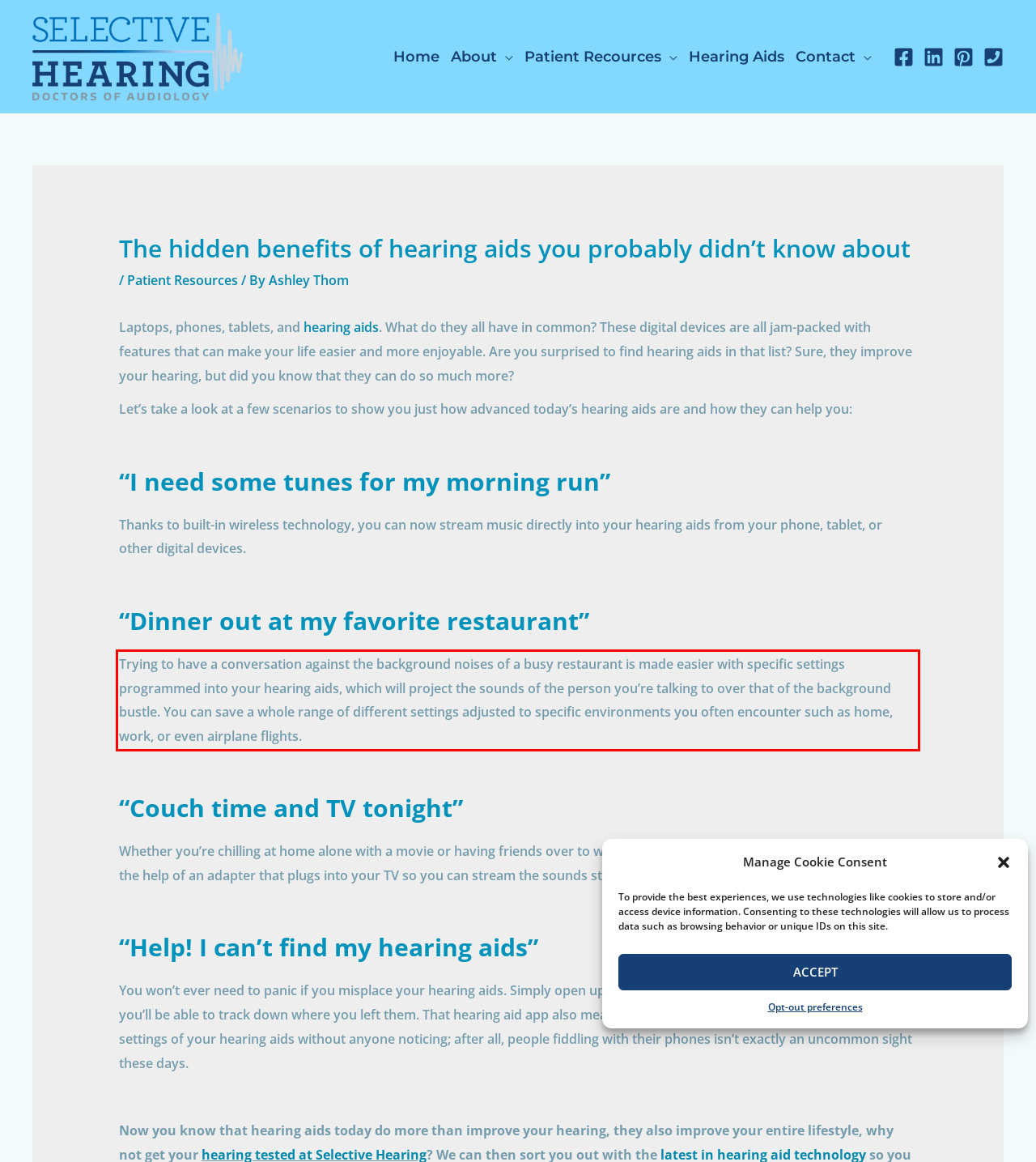Using the provided screenshot, read and generate the text content within the red-bordered area.

Trying to have a conversation against the background noises of a busy restaurant is made easier with specific settings programmed into your hearing aids, which will project the sounds of the person you’re talking to over that of the background bustle. You can save a whole range of different settings adjusted to specific environments you often encounter such as home, work, or even airplane flights.